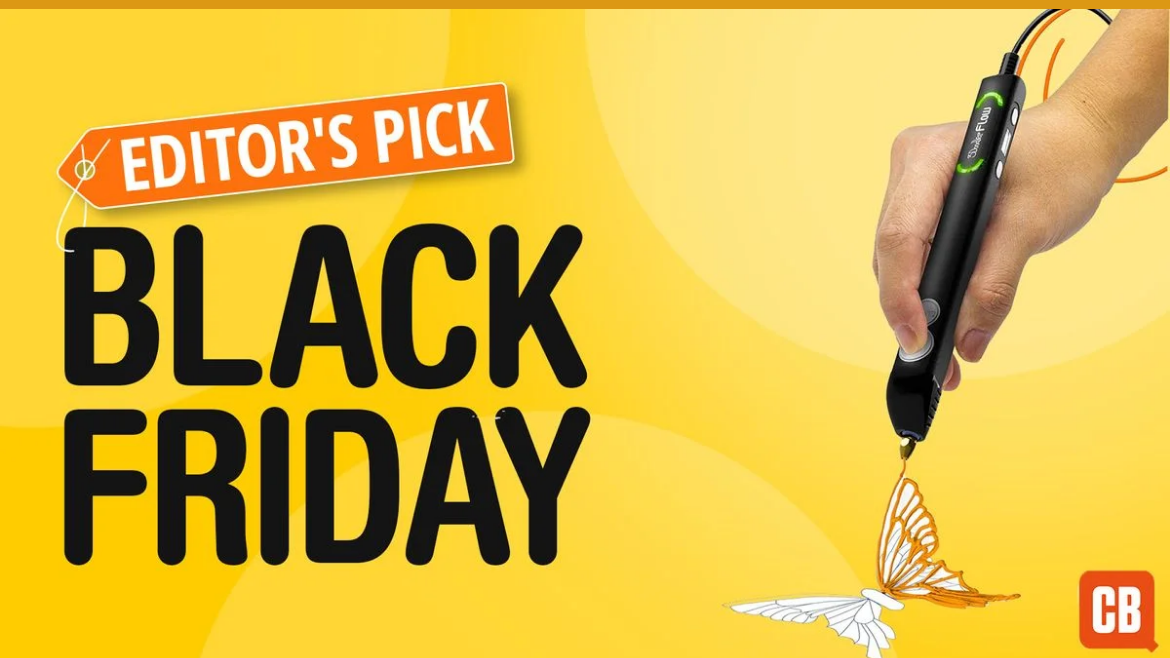What is the background color of the illustration?
Please provide an in-depth and detailed response to the question.

The vibrant illustration of the butterfly is set against a cheerful yellow background, which emphasizes the creativity that the 3D pen offers.